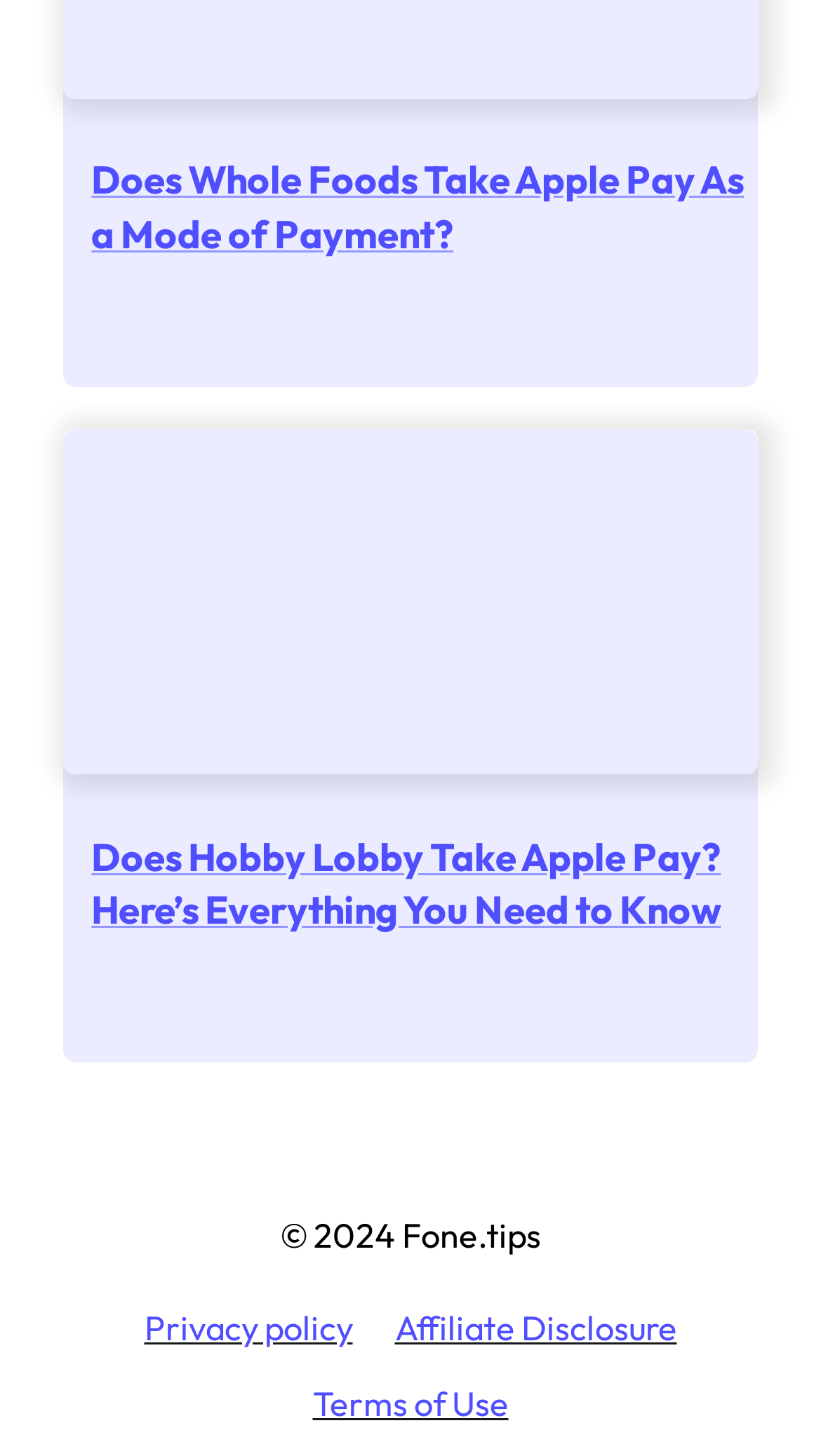How many links are there at the bottom of the page?
Carefully examine the image and provide a detailed answer to the question.

There are three links at the bottom of the page, which are 'Privacy policy', 'Affiliate Disclosure', and 'Terms of Use'.